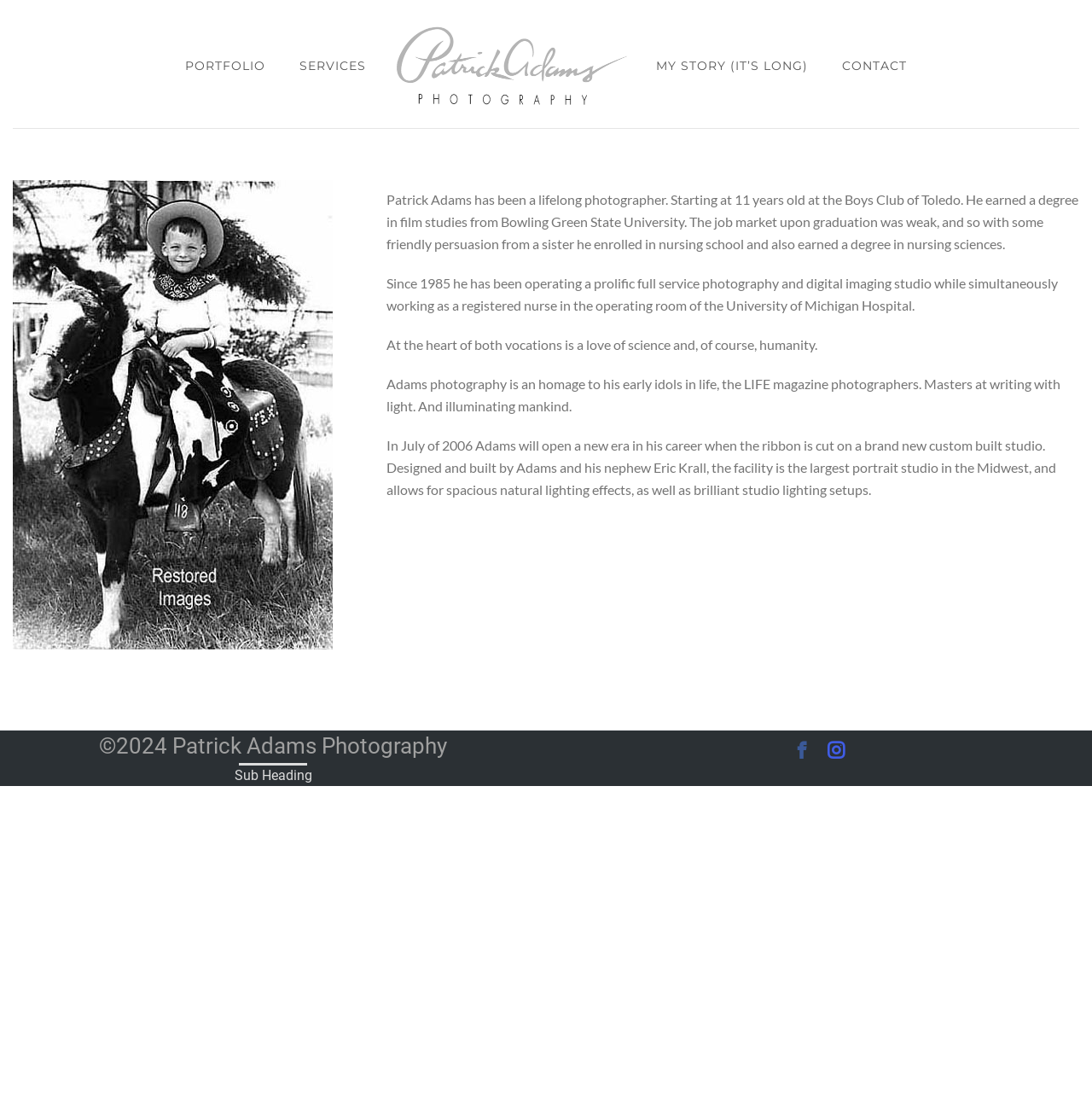Extract the bounding box coordinates for the UI element described by the text: "May 2021". The coordinates should be in the form of [left, top, right, bottom] with values between 0 and 1.

None